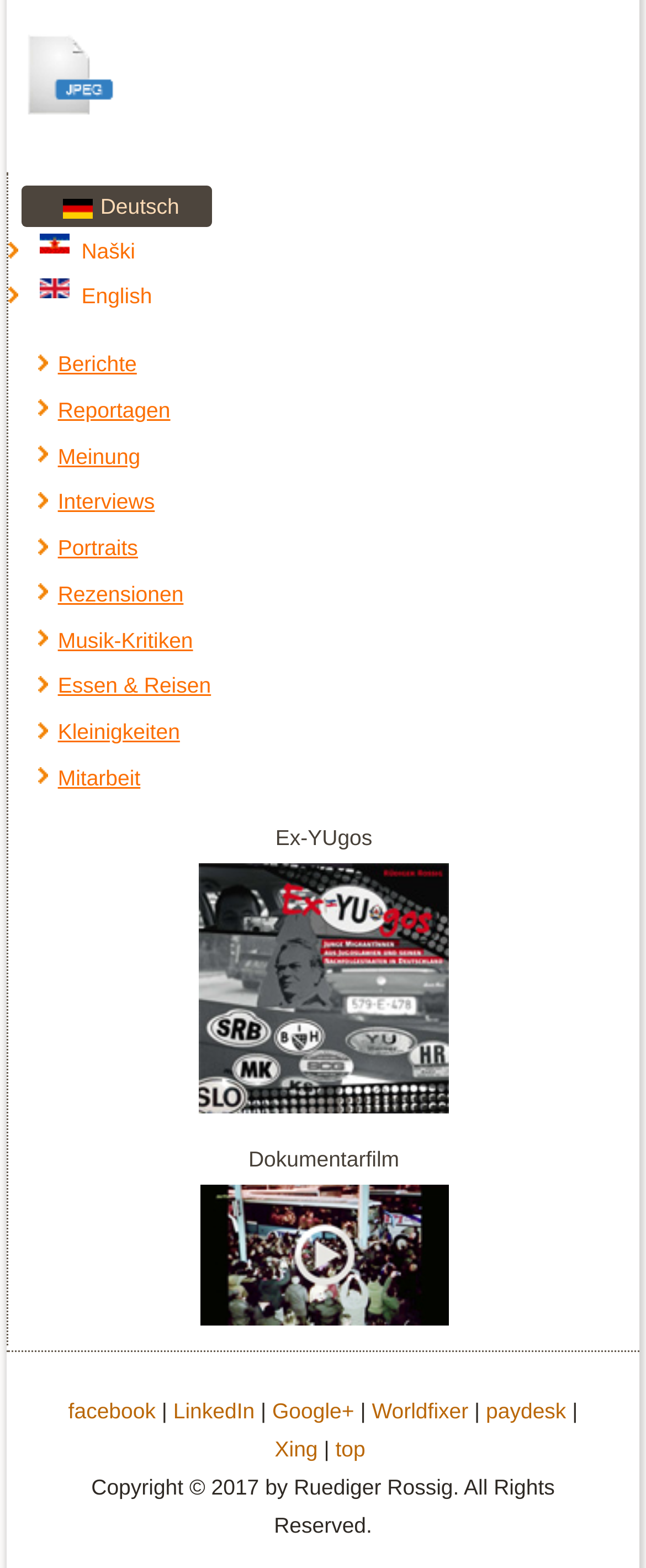Determine the bounding box coordinates of the clickable region to follow the instruction: "Go to top of the page".

[0.519, 0.916, 0.566, 0.932]